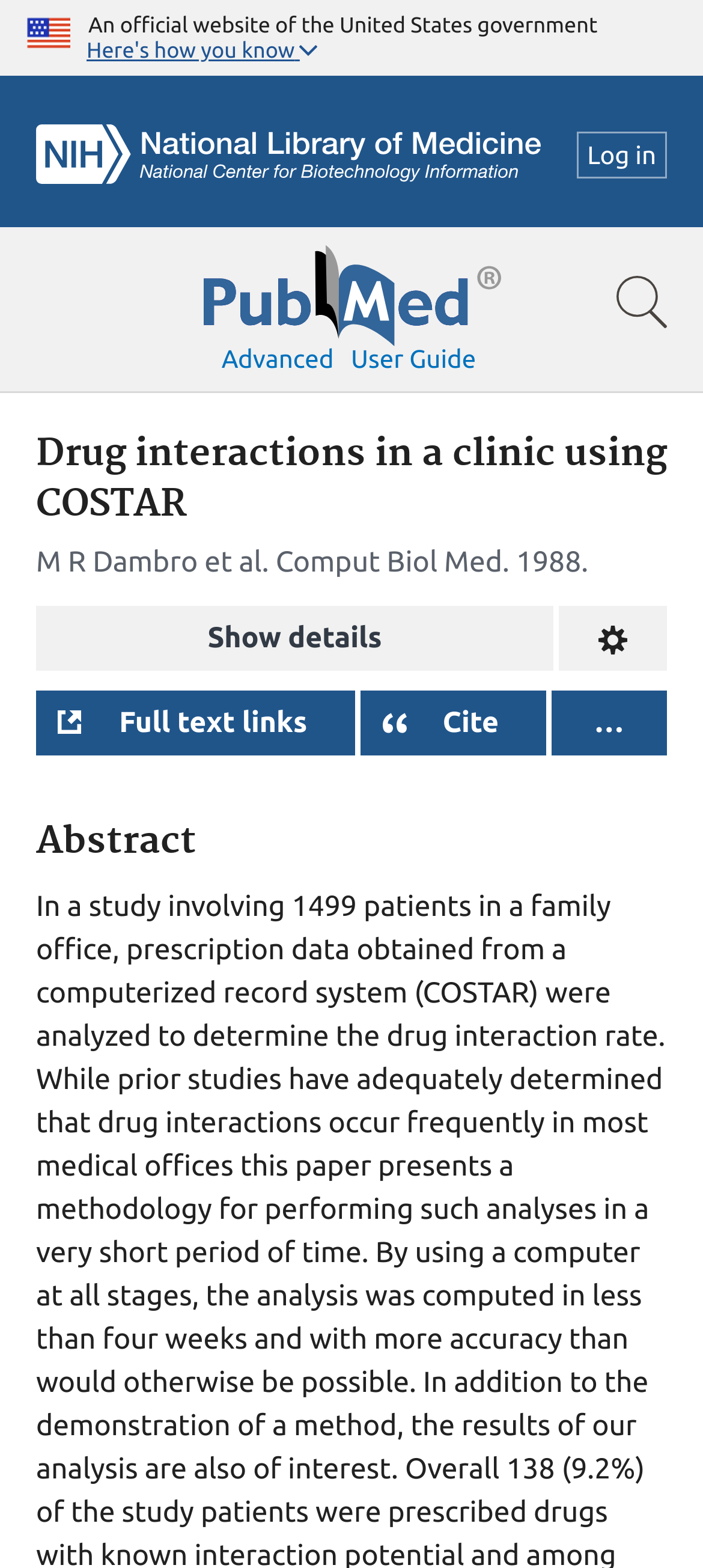Extract the bounding box coordinates of the UI element described by: "Full text links". The coordinates should include four float numbers ranging from 0 to 1, e.g., [left, top, right, bottom].

[0.051, 0.44, 0.504, 0.481]